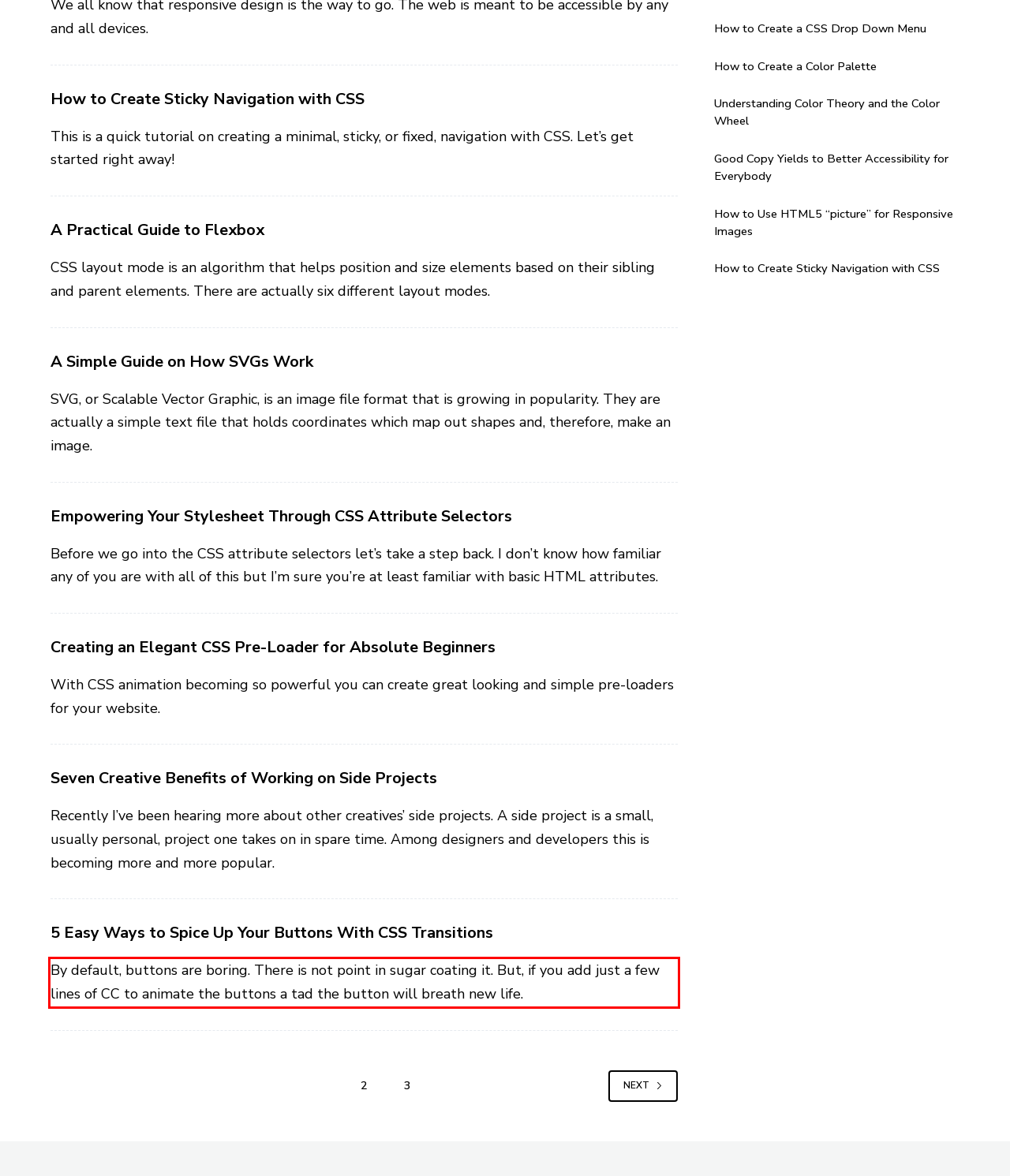Look at the webpage screenshot and recognize the text inside the red bounding box.

By default, buttons are boring. There is not point in sugar coating it. But, if you add just a few lines of CC to animate the buttons a tad the button will breath new life.